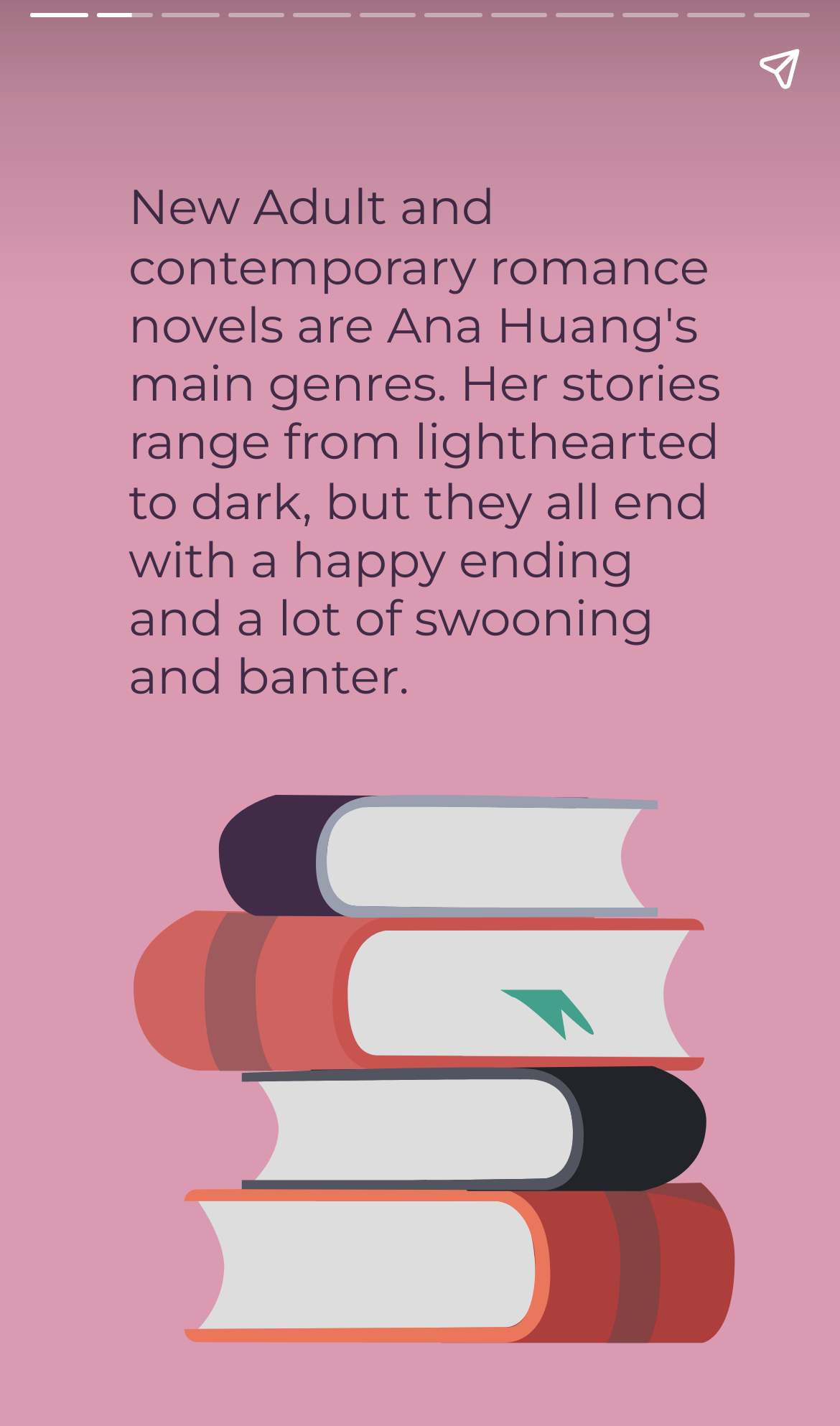What is the purpose of the 'Share story' button?
Please respond to the question with a detailed and well-explained answer.

The 'Share story' button is located on the webpage, and its purpose is to allow users to share the story with others. This can be inferred from the button's label and its position on the webpage.